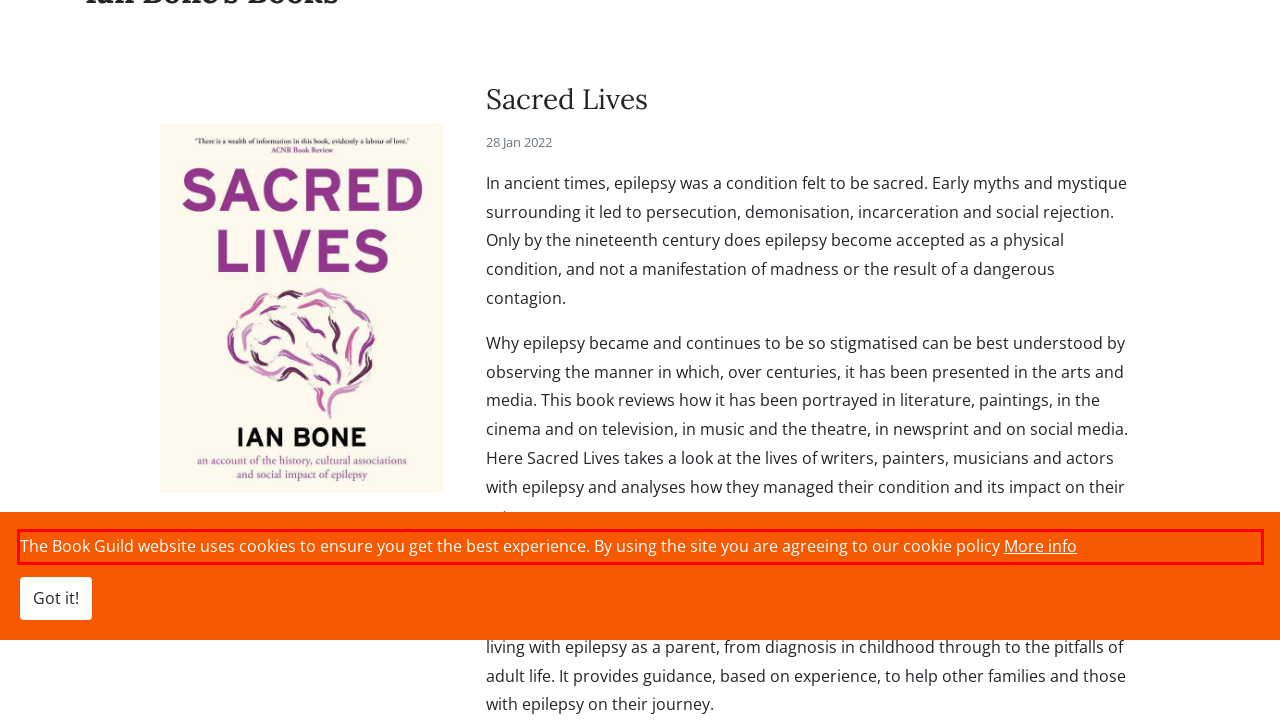Using the provided screenshot of a webpage, recognize and generate the text found within the red rectangle bounding box.

The Book Guild website uses cookies to ensure you get the best experience. By using the site you are agreeing to our cookie policy More info